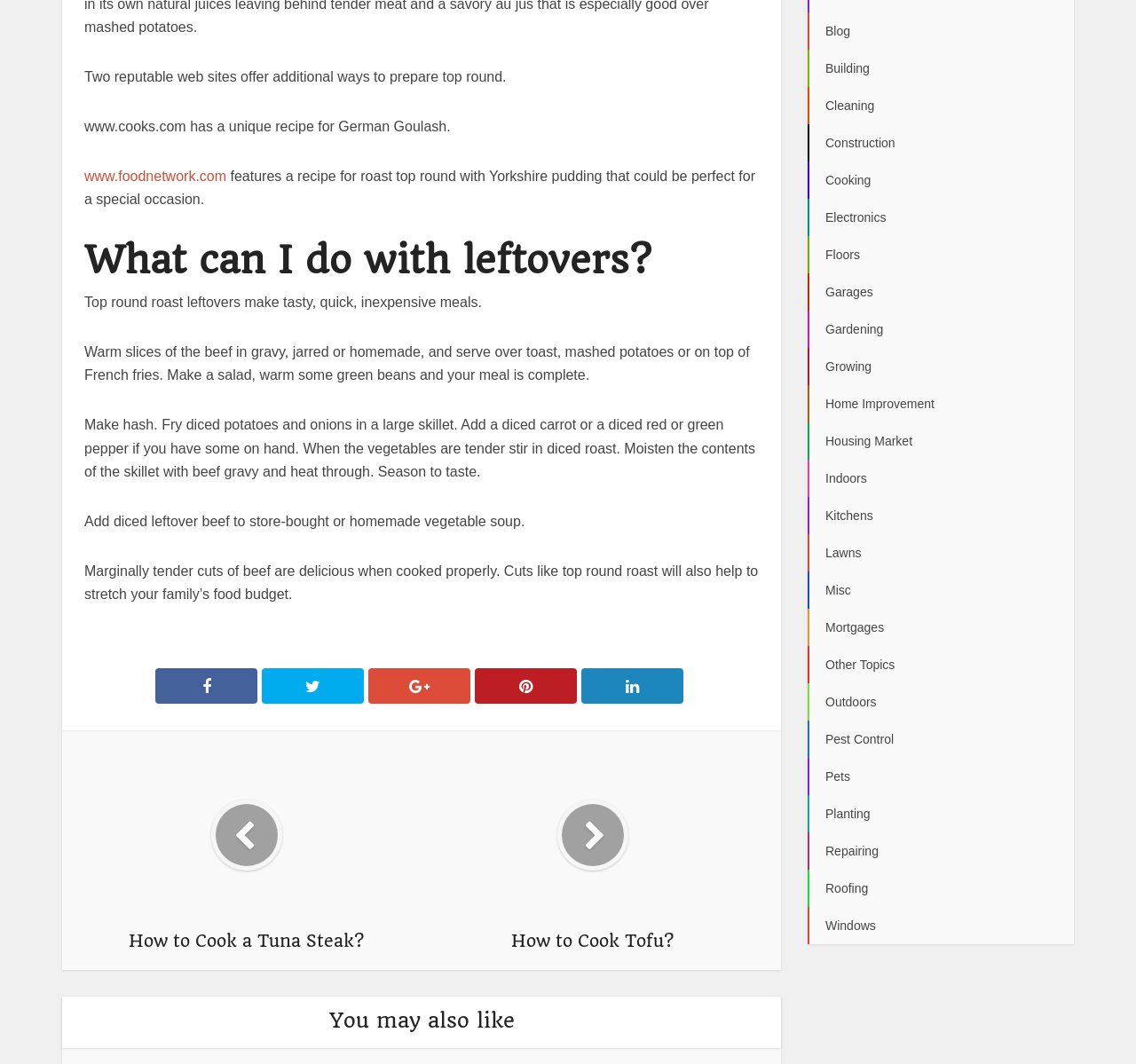Locate the bounding box coordinates of the clickable area needed to fulfill the instruction: "Click on the link to www.foodnetwork.com".

[0.074, 0.158, 0.199, 0.173]